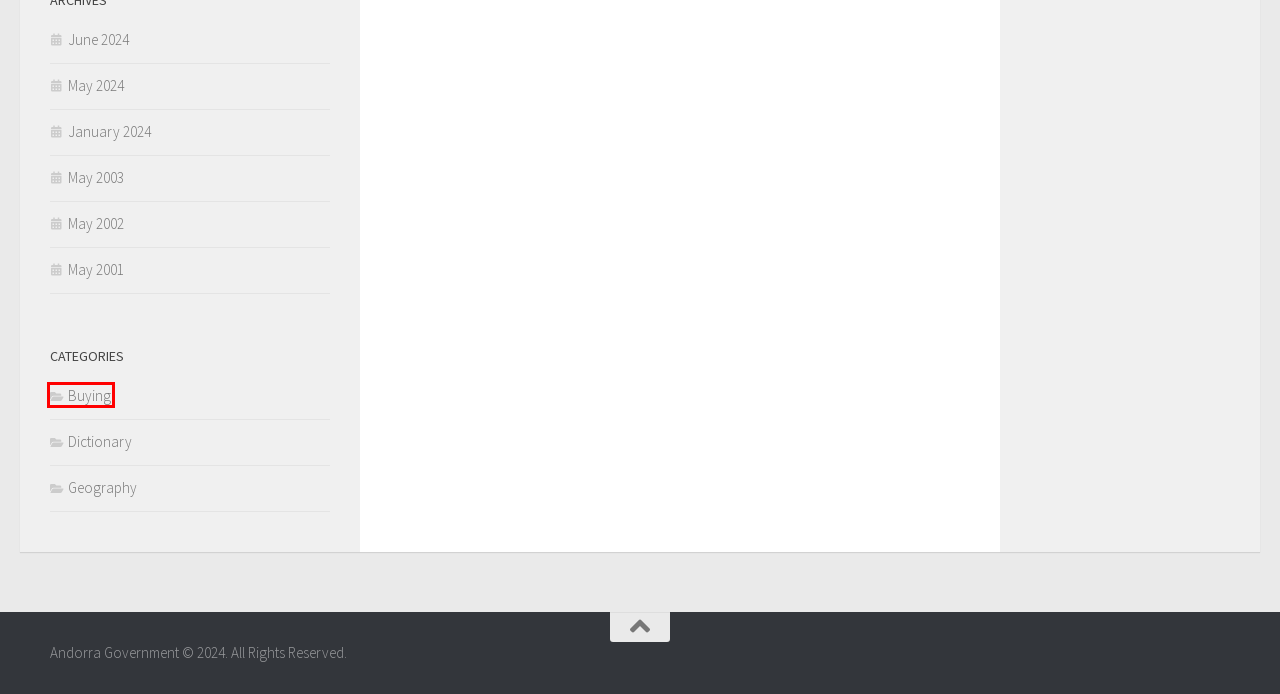You have a screenshot of a webpage with a red bounding box around an element. Choose the best matching webpage description that would appear after clicking the highlighted element. Here are the candidates:
A. May 2024 – Andorra Government
B. May 2003 – Andorra Government
C. May 2002 – Andorra Government
D. Buying – Andorra Government
E. June 2024 – Andorra Government
F. January 2024 – Andorra Government
G. Geography – Andorra Government
H. Dictionary – Andorra Government

D